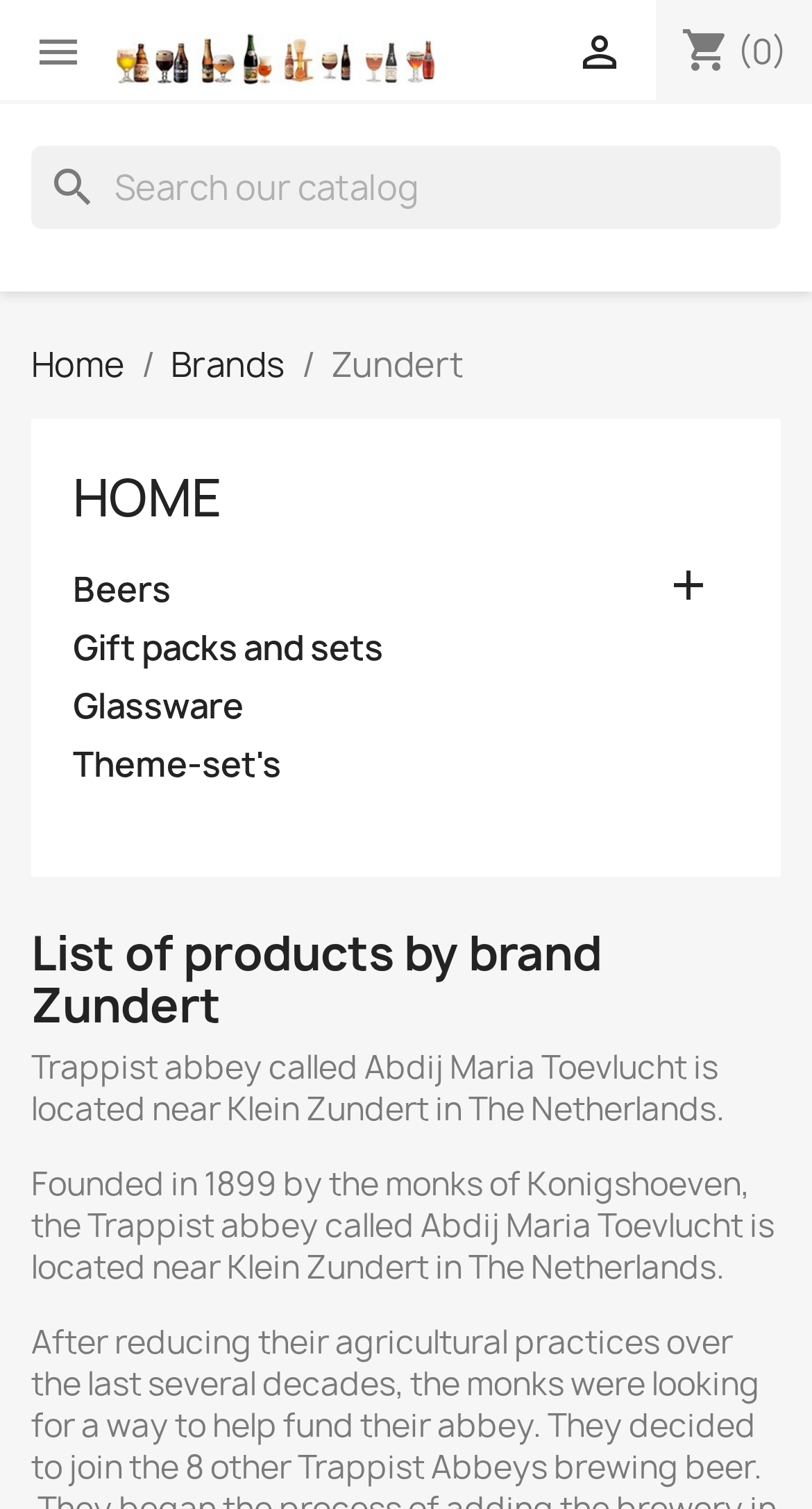Please give a succinct answer using a single word or phrase:
What is the name of the Trappist abbey?

Abdij Maria Toevlucht